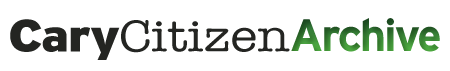Provide an in-depth description of the image.

The image features the title "CaryCitizen Archive," which highlights the name of the archive affiliated with CaryCitizen, a platform that serves the Cary, North Carolina community. The text is styled with "Cary" in bold black letters and "Citizen Archive" in a lighter font, creating a visually appealing contrast. This title likely signifies a collection of articles, local news, or community events, reflecting the essence of Cary and its initiatives. The image is positioned at the top of a webpage, indicating its role as a focal point for visitors seeking information about the community and its happenings.